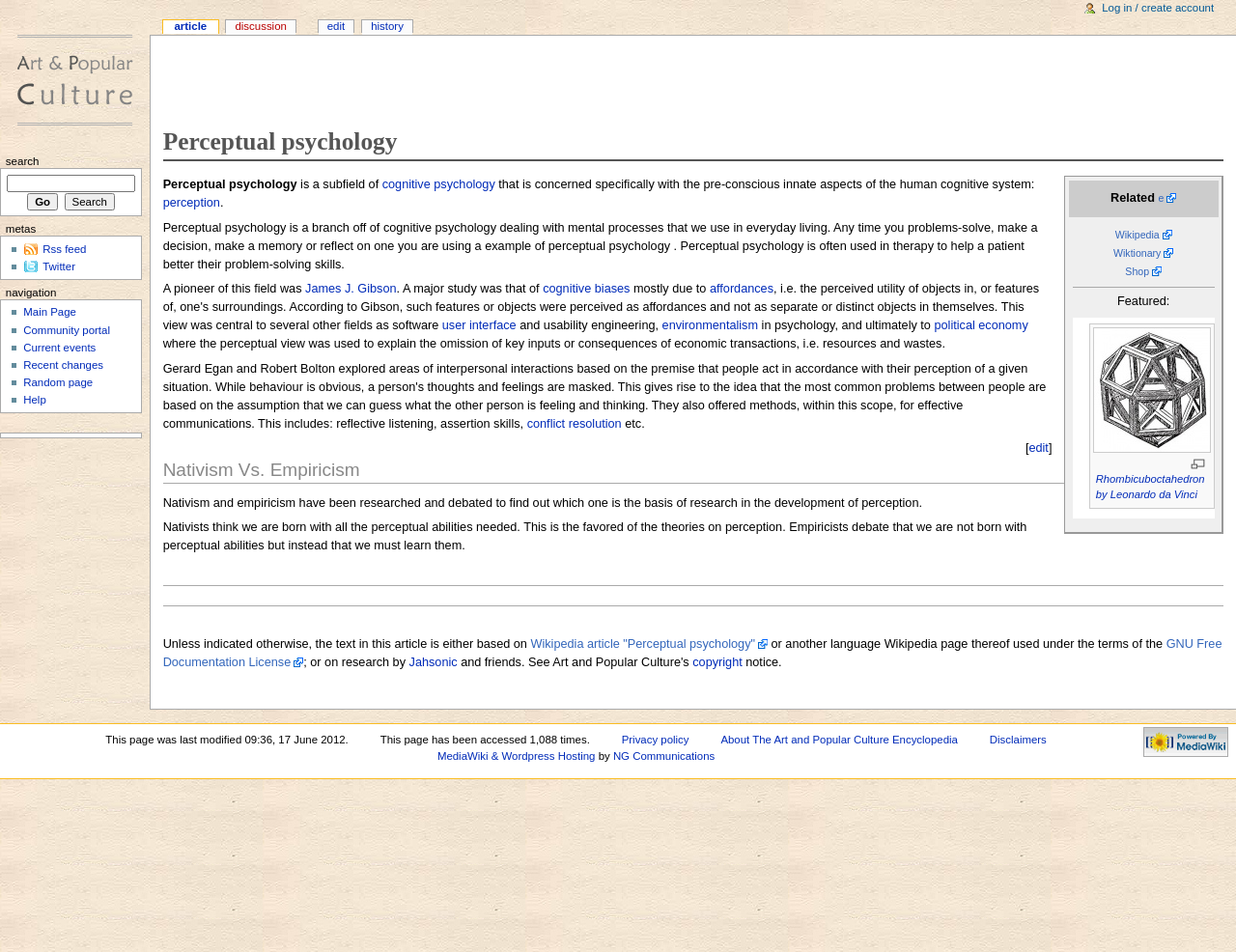Pinpoint the bounding box coordinates of the area that should be clicked to complete the following instruction: "Go to the main page". The coordinates must be given as four float numbers between 0 and 1, i.e., [left, top, right, bottom].

[0.0, 0.0, 0.121, 0.157]